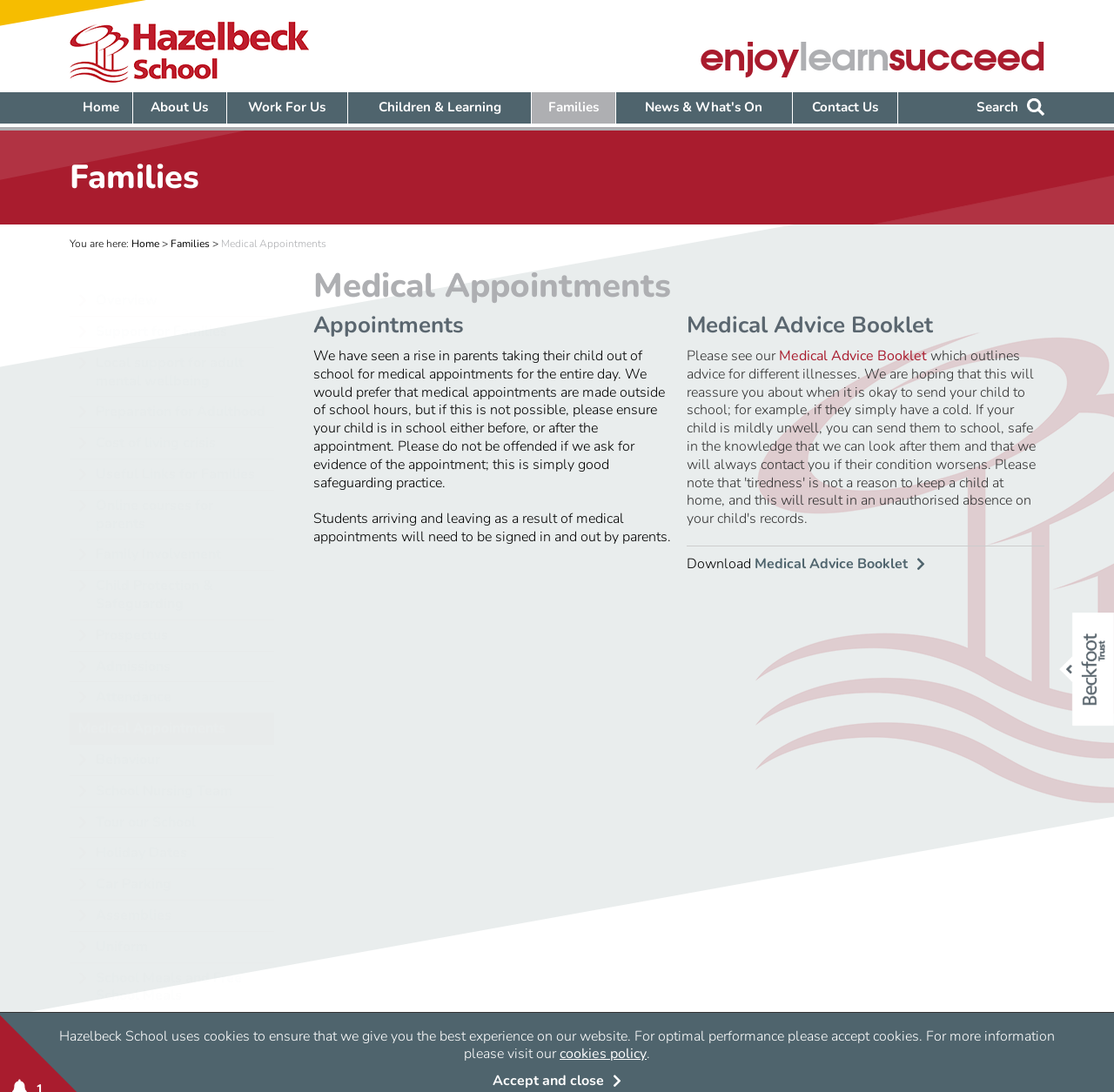What is available for download on the webpage?
Please provide a single word or phrase as your answer based on the image.

Medical Advice Booklet